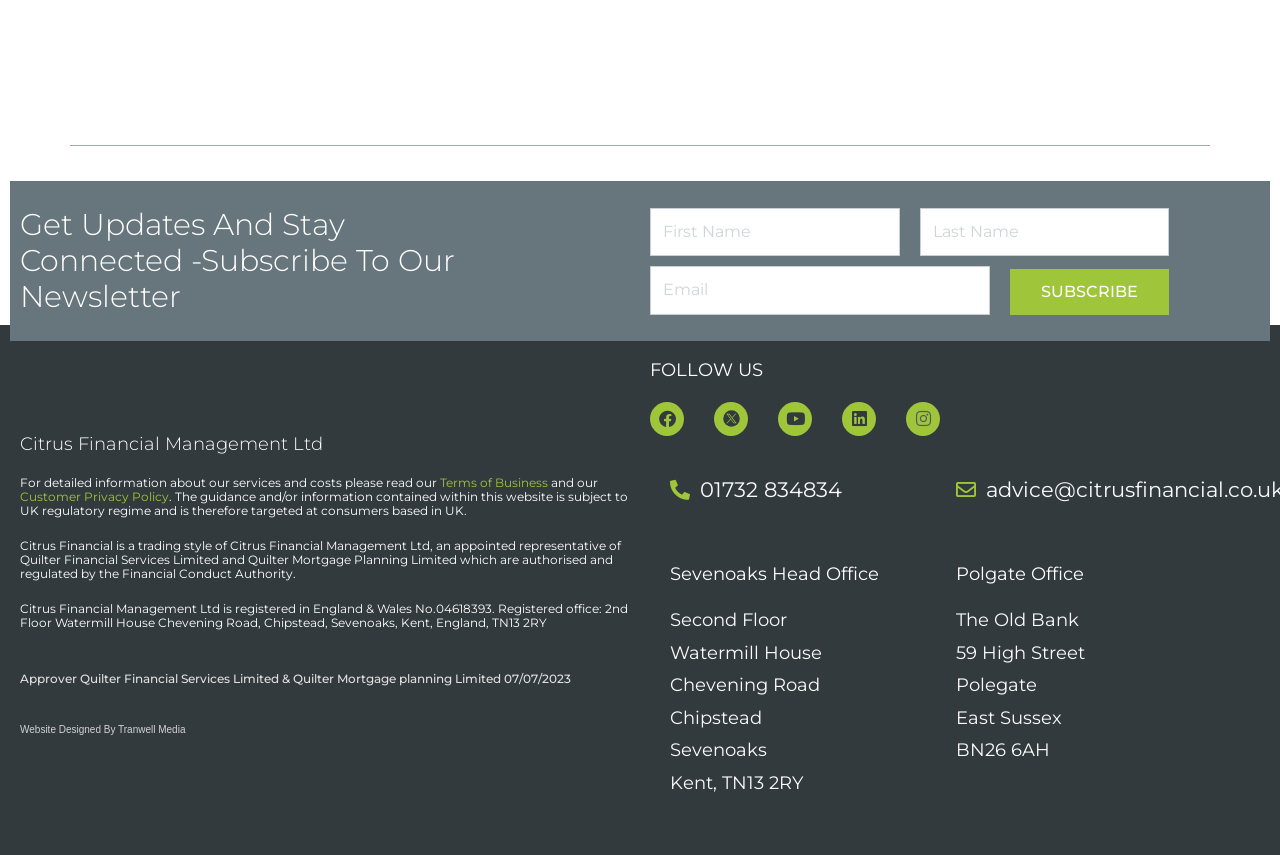Please respond to the question with a concise word or phrase:
What is the address of the Sevenoaks Head Office?

2nd Floor Watermill House Chevening Road, Chipstead, Sevenoaks, Kent, TN13 2RY